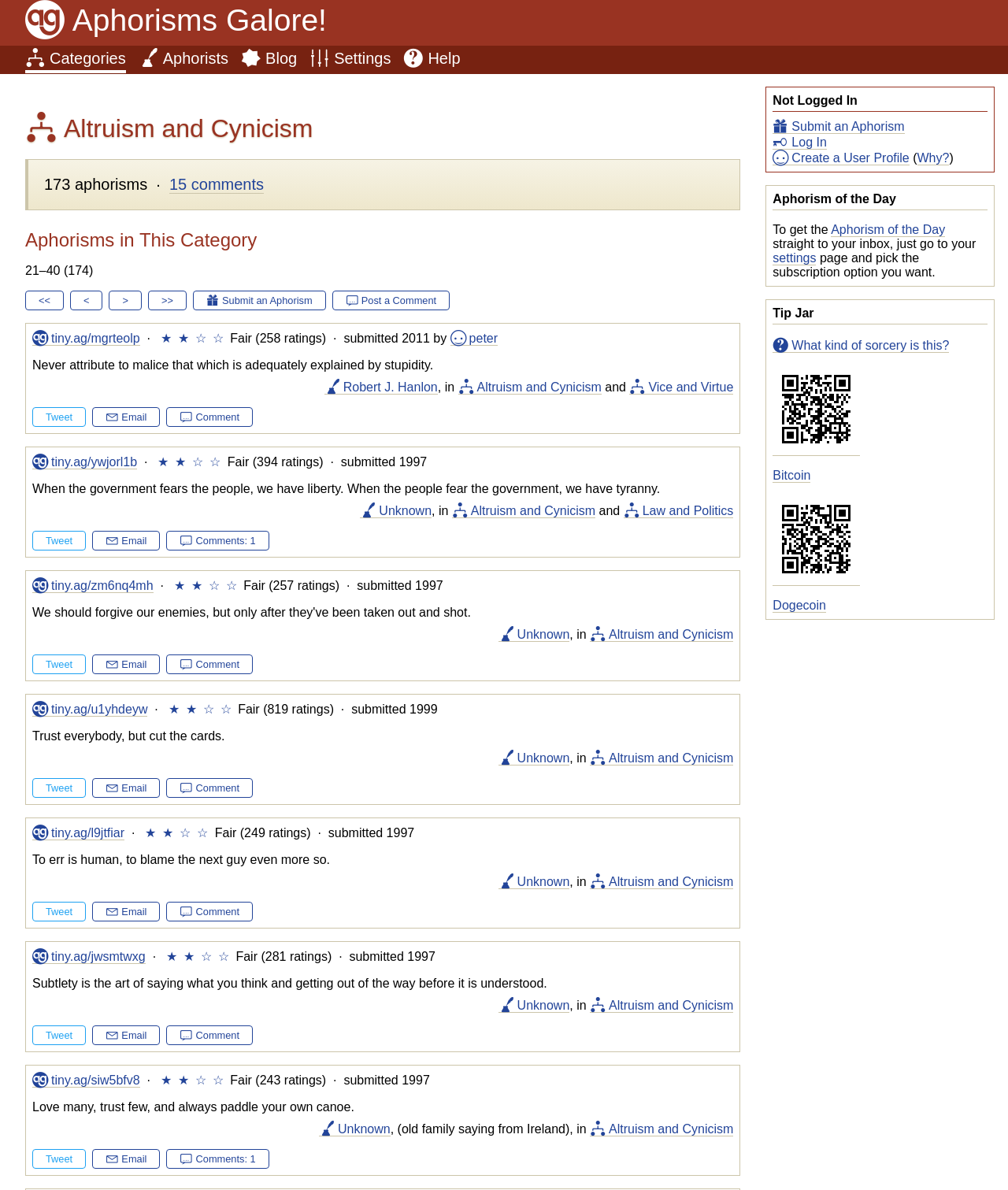What is the rating of the first aphorism?
Observe the image and answer the question with a one-word or short phrase response.

Fair (258 ratings)